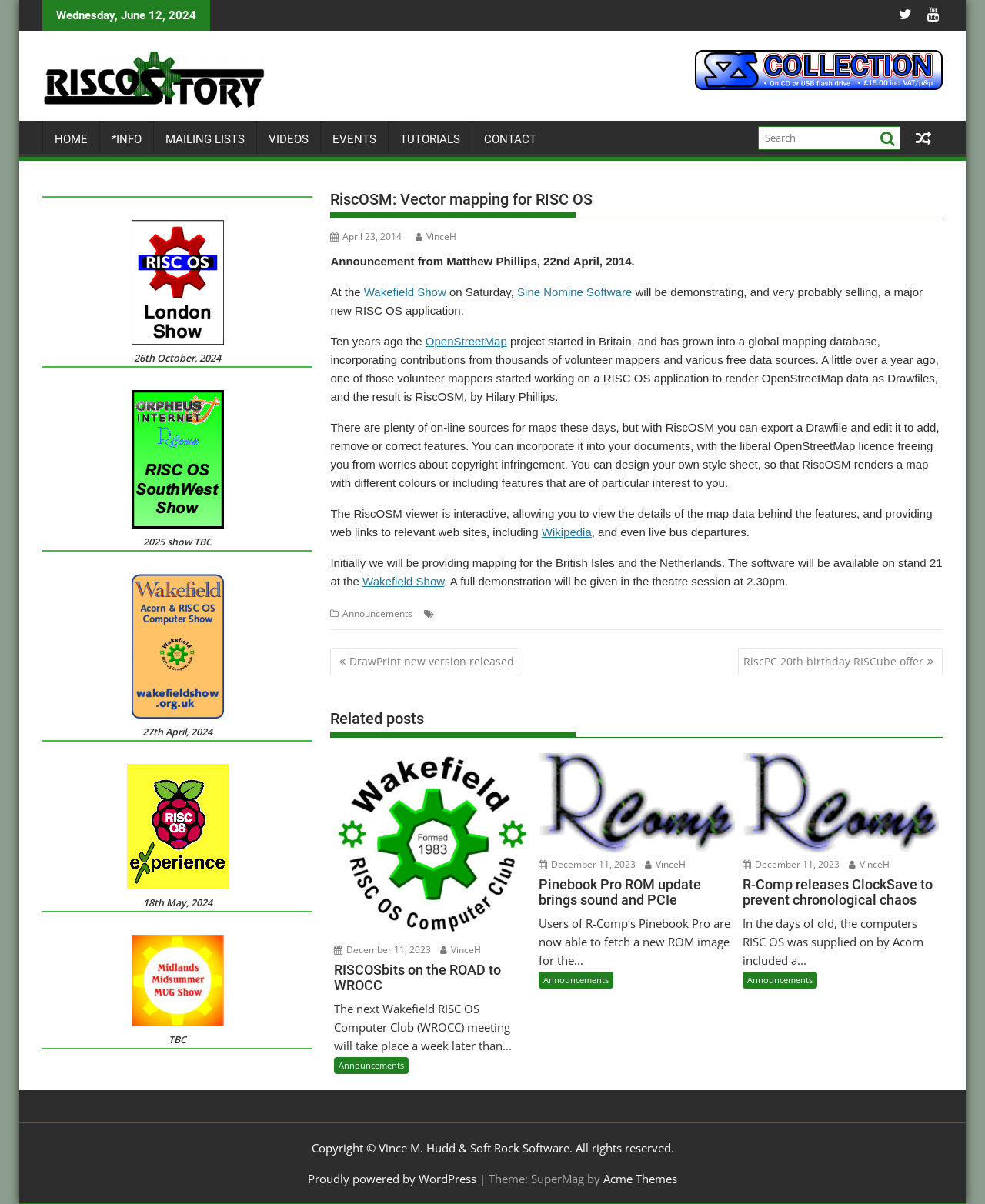Specify the bounding box coordinates (top-left x, top-left y, bottom-right x, bottom-right y) of the UI element in the screenshot that matches this description: parent_node: 26th October, 2024

[0.133, 0.279, 0.227, 0.29]